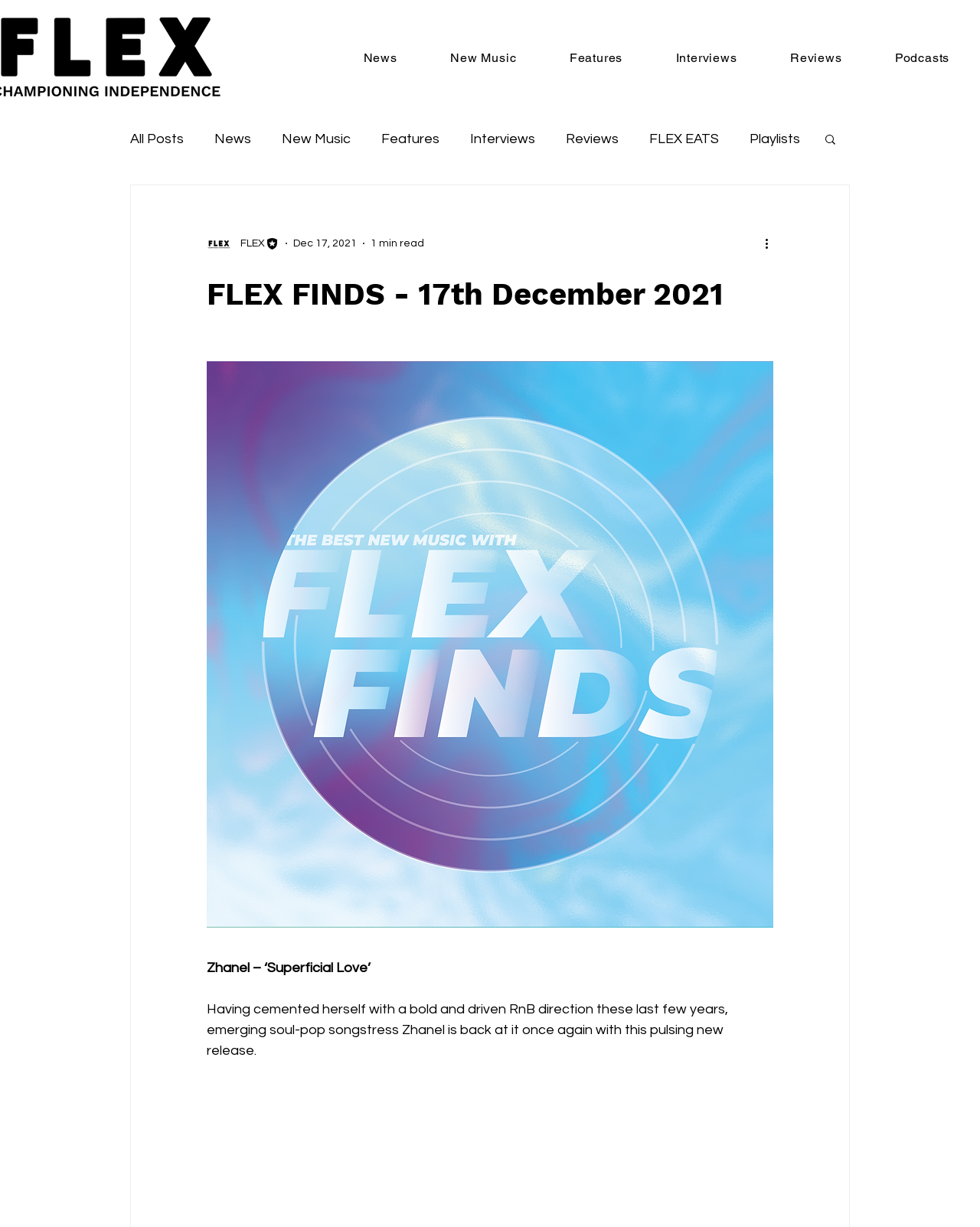Given the description "Features", provide the bounding box coordinates of the corresponding UI element.

[0.554, 0.035, 0.662, 0.059]